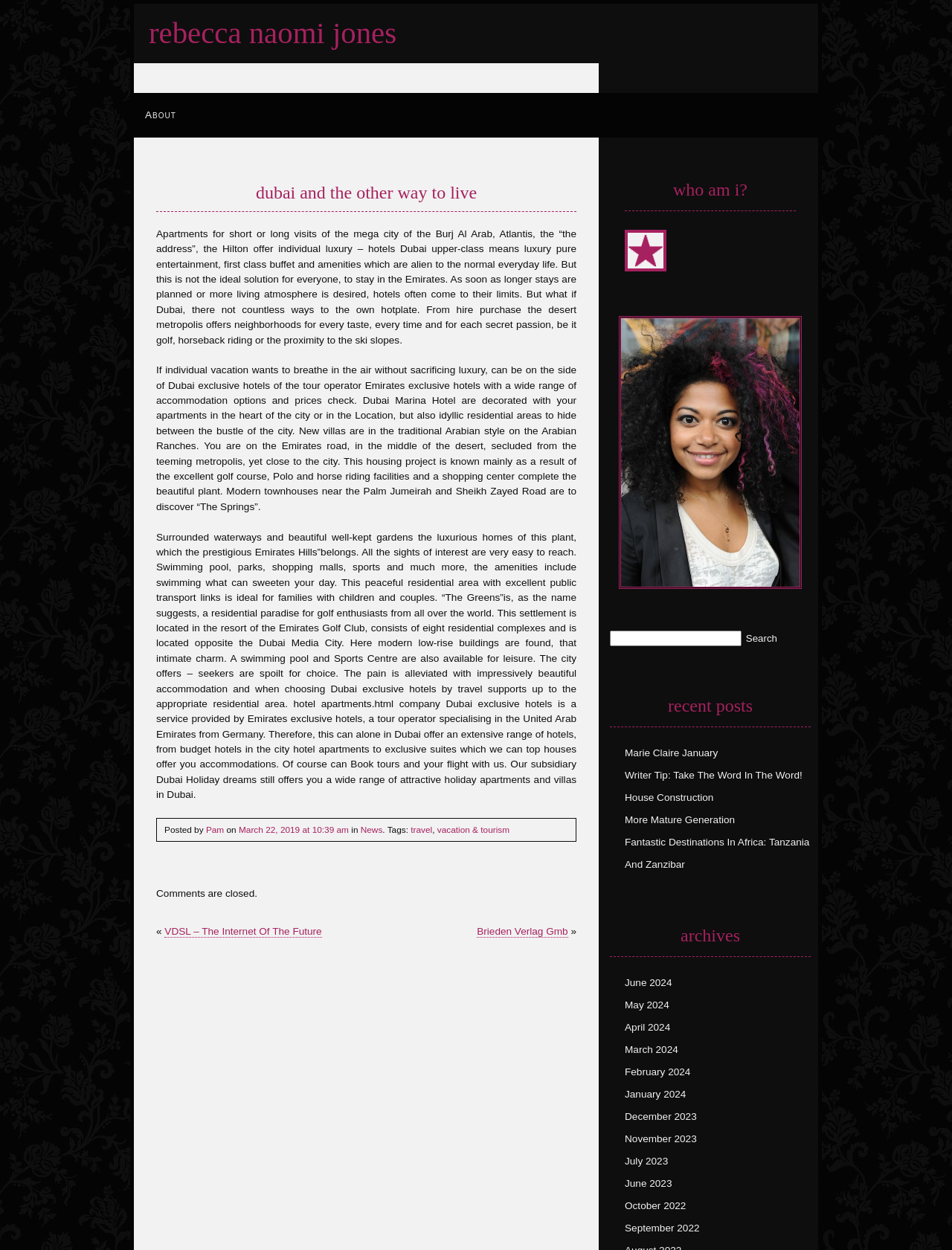Please identify the primary heading on the webpage and return its text.

rebecca naomi jones